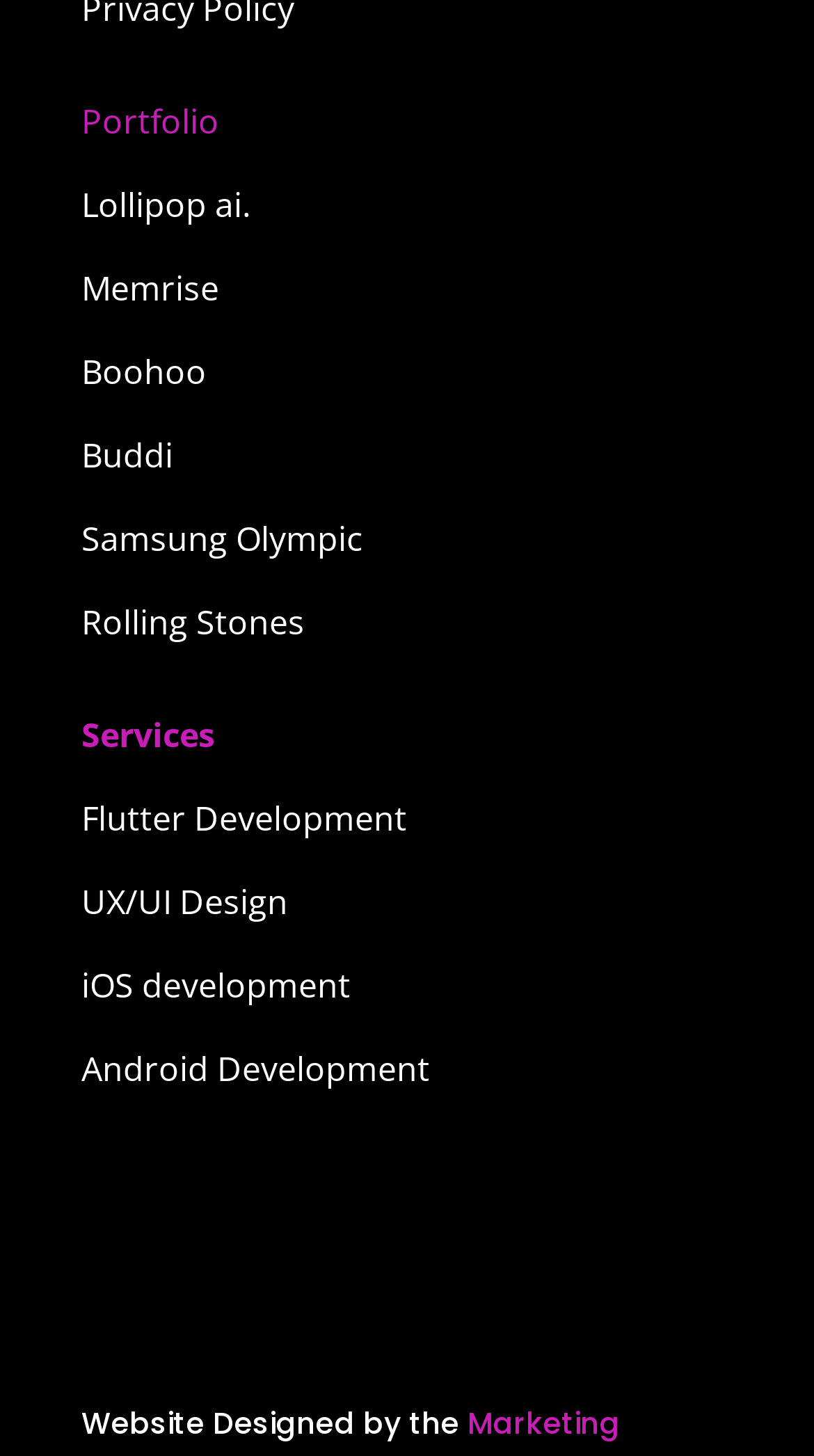Refer to the image and provide a thorough answer to this question:
How many links are there under the 'Services' link?

The 'Services' link is located at [0.1, 0.489, 0.264, 0.52] and it has four links underneath it, which are 'Flutter Development', 'UX/UI Design', 'iOS development', and 'Android Development'.